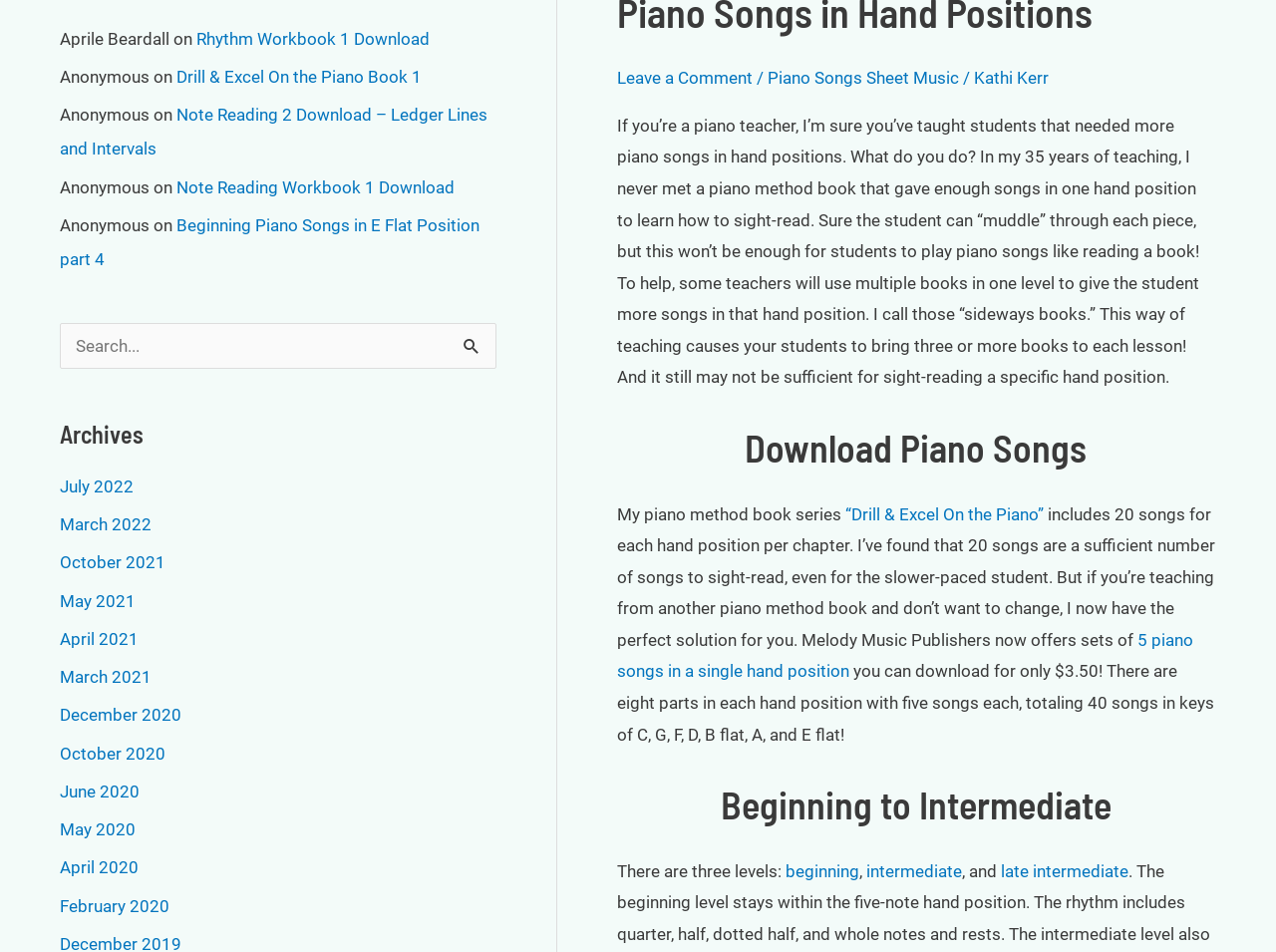Indicate the bounding box coordinates of the element that needs to be clicked to satisfy the following instruction: "Search for something". The coordinates should be four float numbers between 0 and 1, i.e., [left, top, right, bottom].

[0.047, 0.34, 0.389, 0.388]